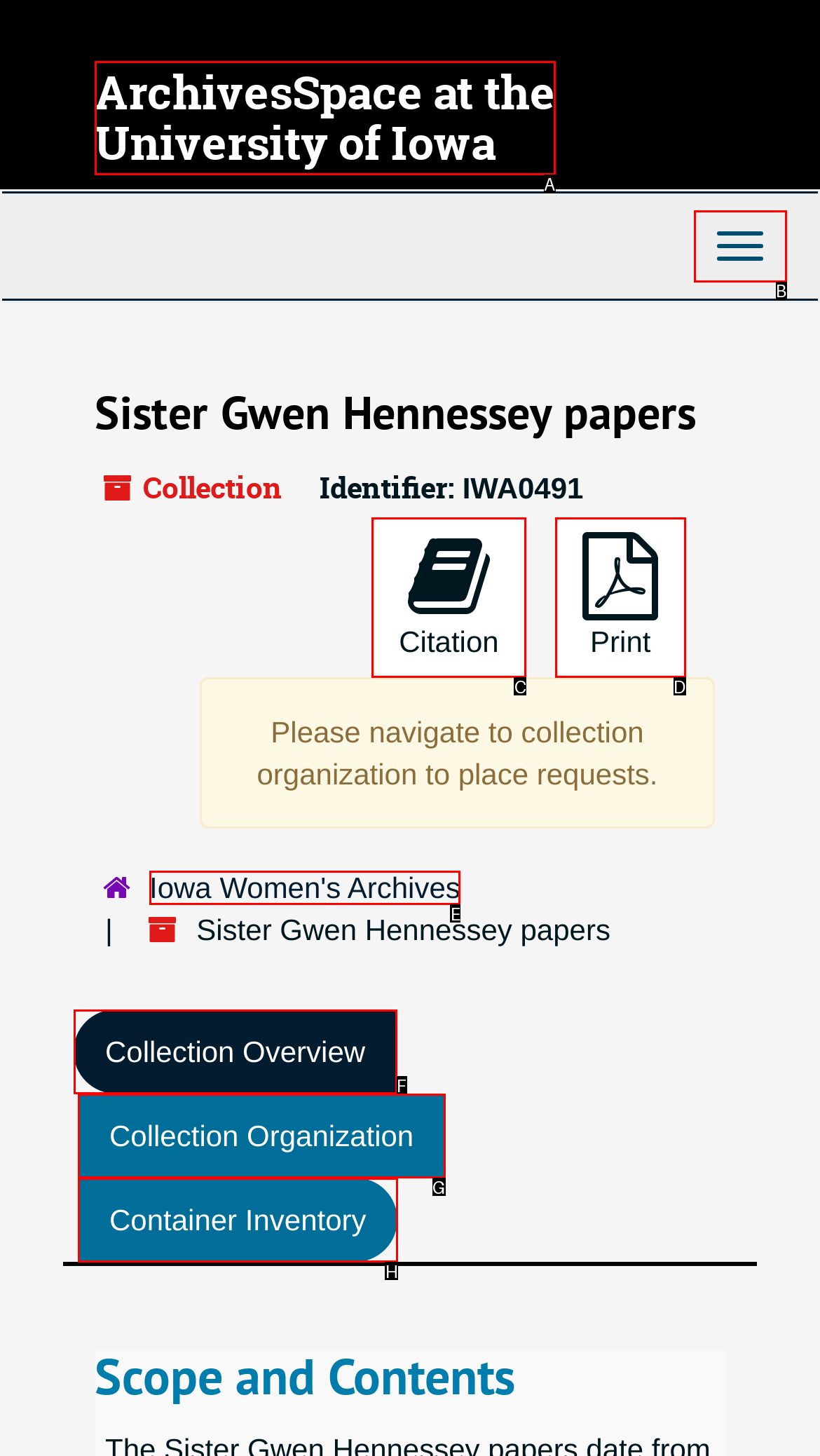Tell me which option best matches this description: Collection Overview
Answer with the letter of the matching option directly from the given choices.

F